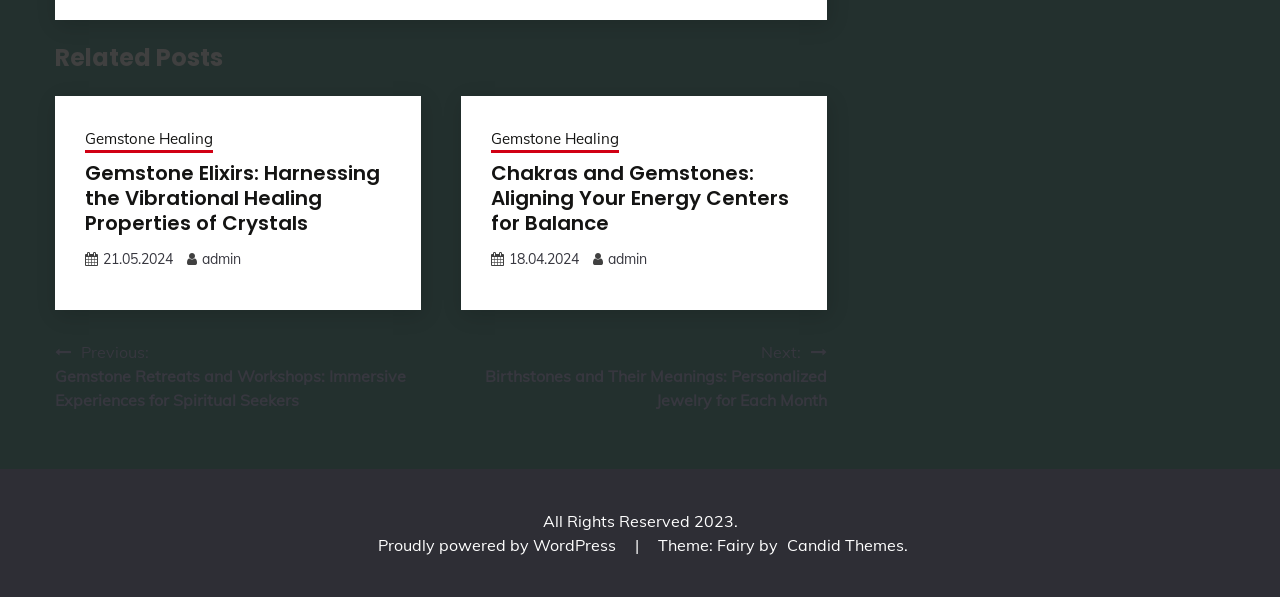Could you determine the bounding box coordinates of the clickable element to complete the instruction: "Visit the admin page"? Provide the coordinates as four float numbers between 0 and 1, i.e., [left, top, right, bottom].

[0.158, 0.419, 0.188, 0.449]